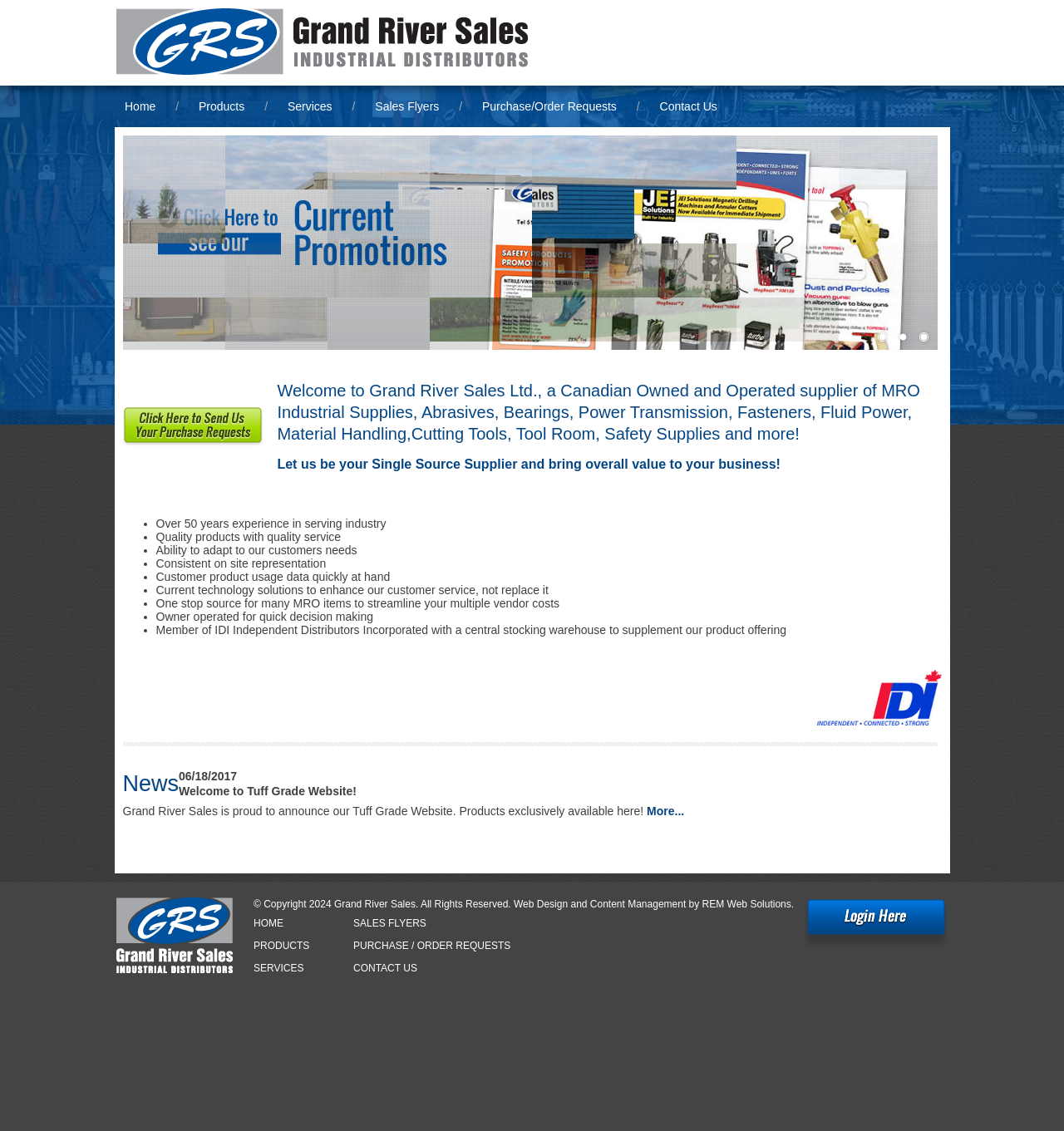Determine the coordinates of the bounding box that should be clicked to complete the instruction: "Click the 'Home' link". The coordinates should be represented by four float numbers between 0 and 1: [left, top, right, bottom].

[0.109, 0.088, 0.157, 0.1]